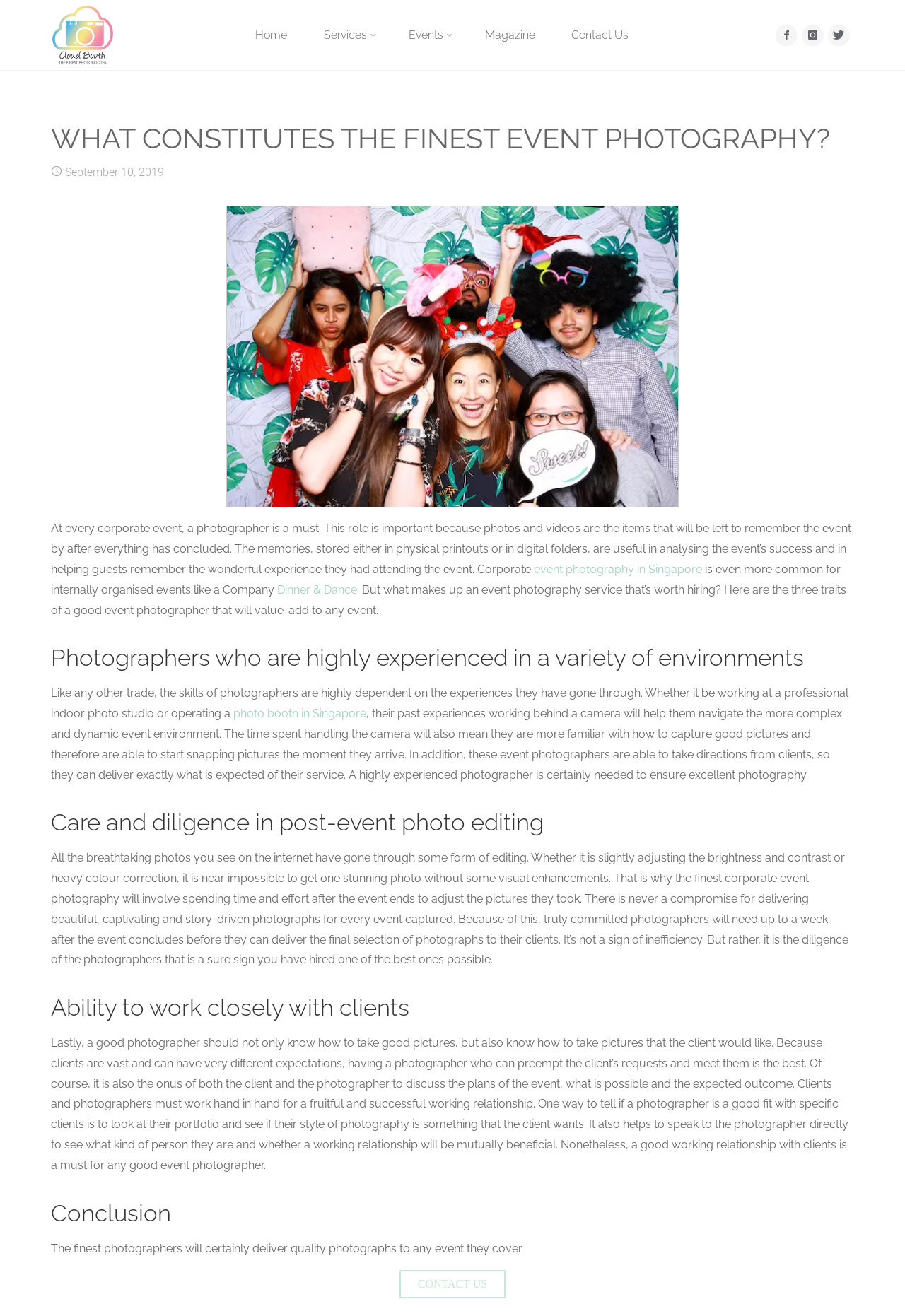Look at the image and give a detailed response to the following question: What should a client look for in a photographer's portfolio?

According to the webpage, one way to tell if a photographer is a good fit with specific clients is to look at their portfolio and see if their style of photography is something that the client wants. This helps to ensure that the photographer can deliver the type of photos that the client is looking for.